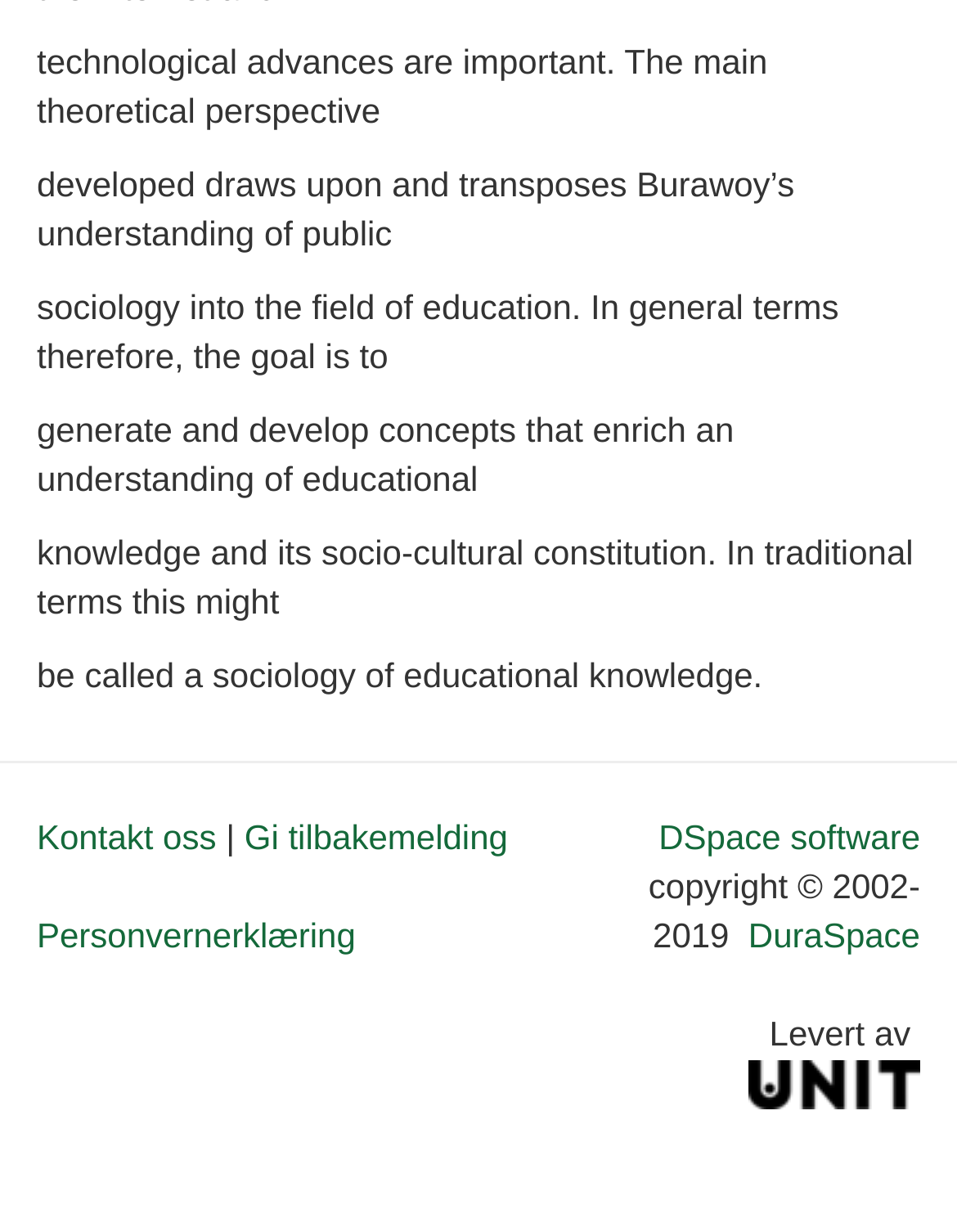Please provide a comprehensive response to the question based on the details in the image: What is the field of study mentioned?

The field of study mentioned is sociology, specifically the sociology of educational knowledge, which is mentioned in the fifth paragraph.